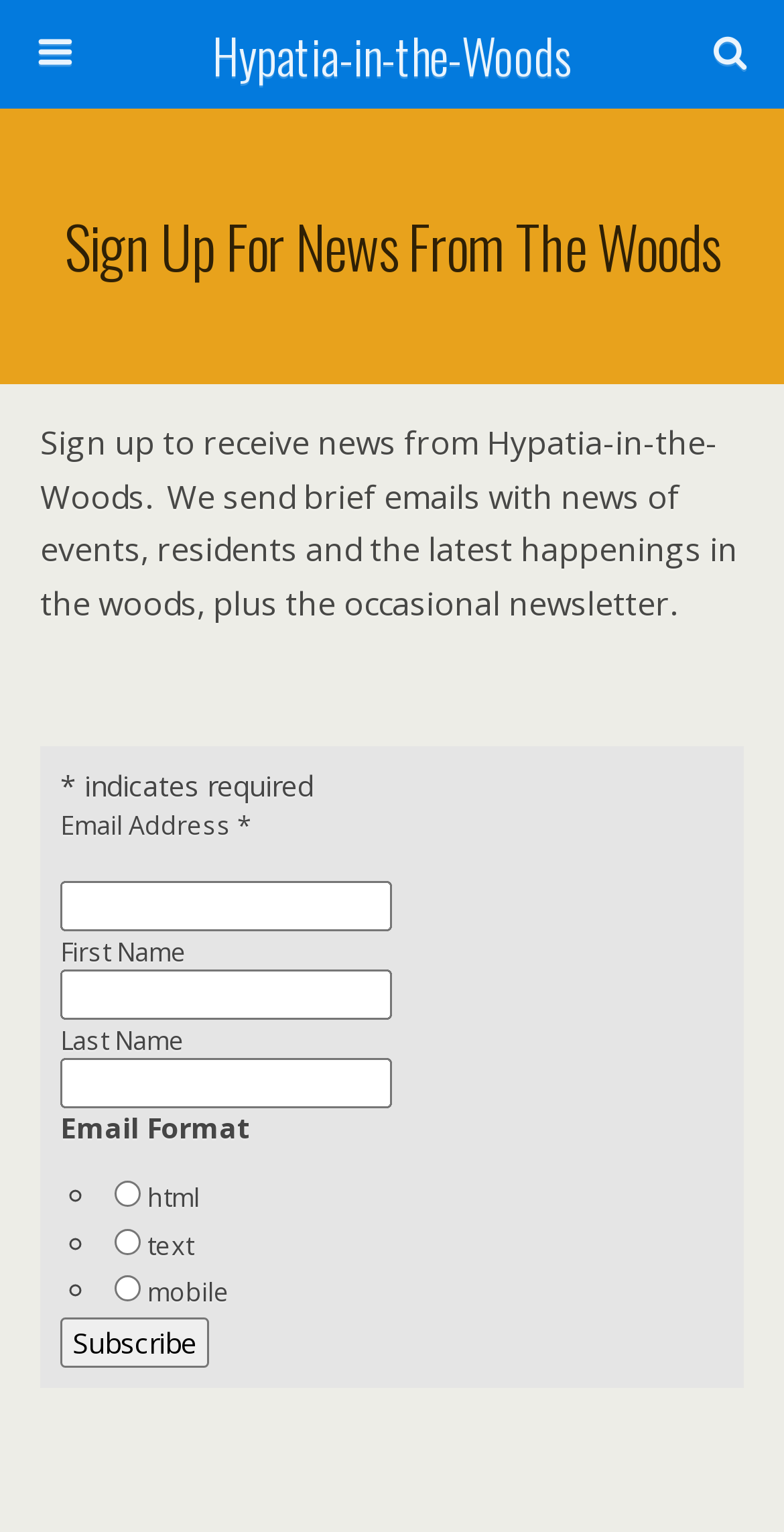Locate the coordinates of the bounding box for the clickable region that fulfills this instruction: "Select the html email format".

[0.147, 0.771, 0.18, 0.788]